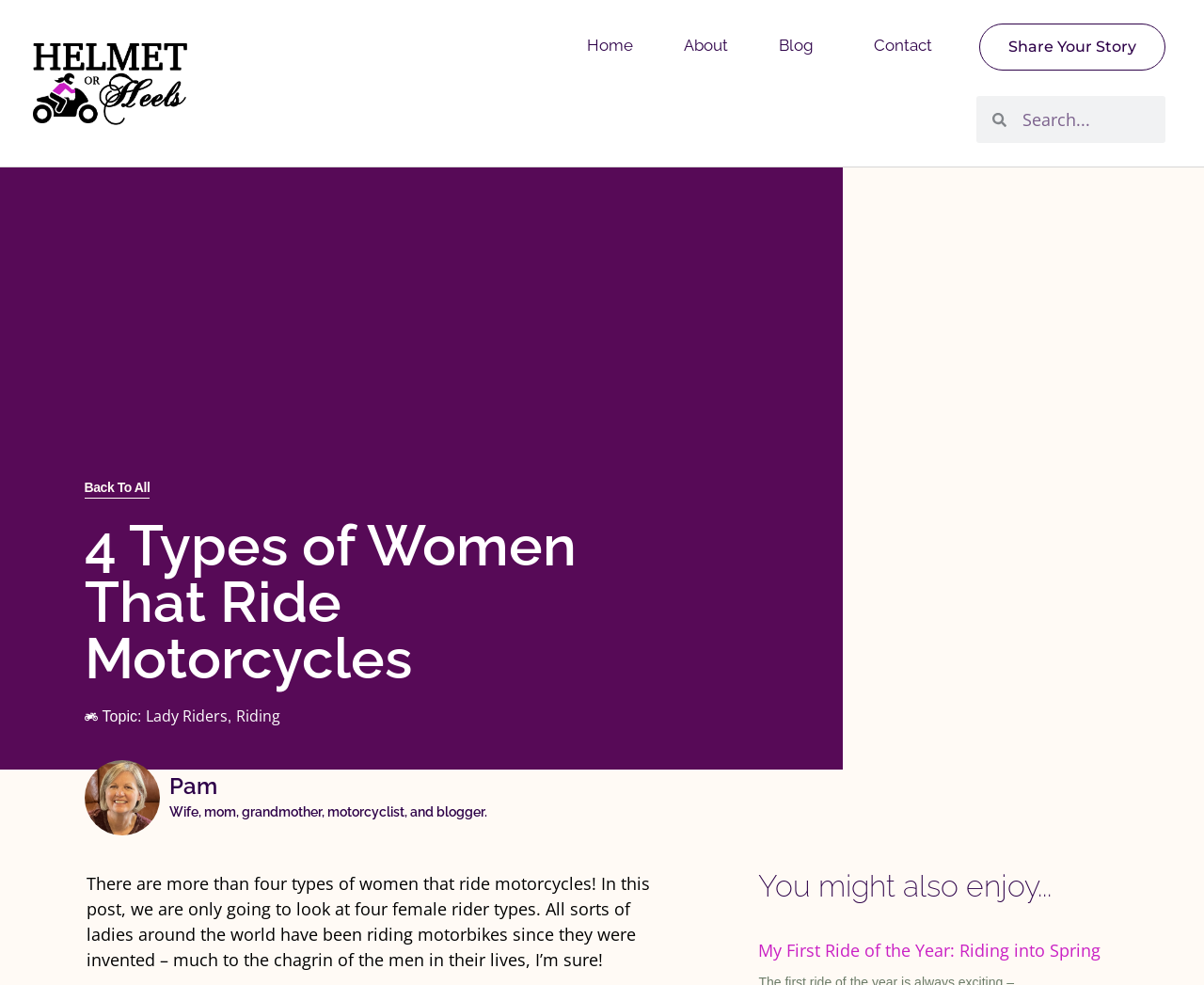Determine the bounding box coordinates of the clickable region to carry out the instruction: "Read about 'Lady Riders'".

[0.121, 0.717, 0.189, 0.738]